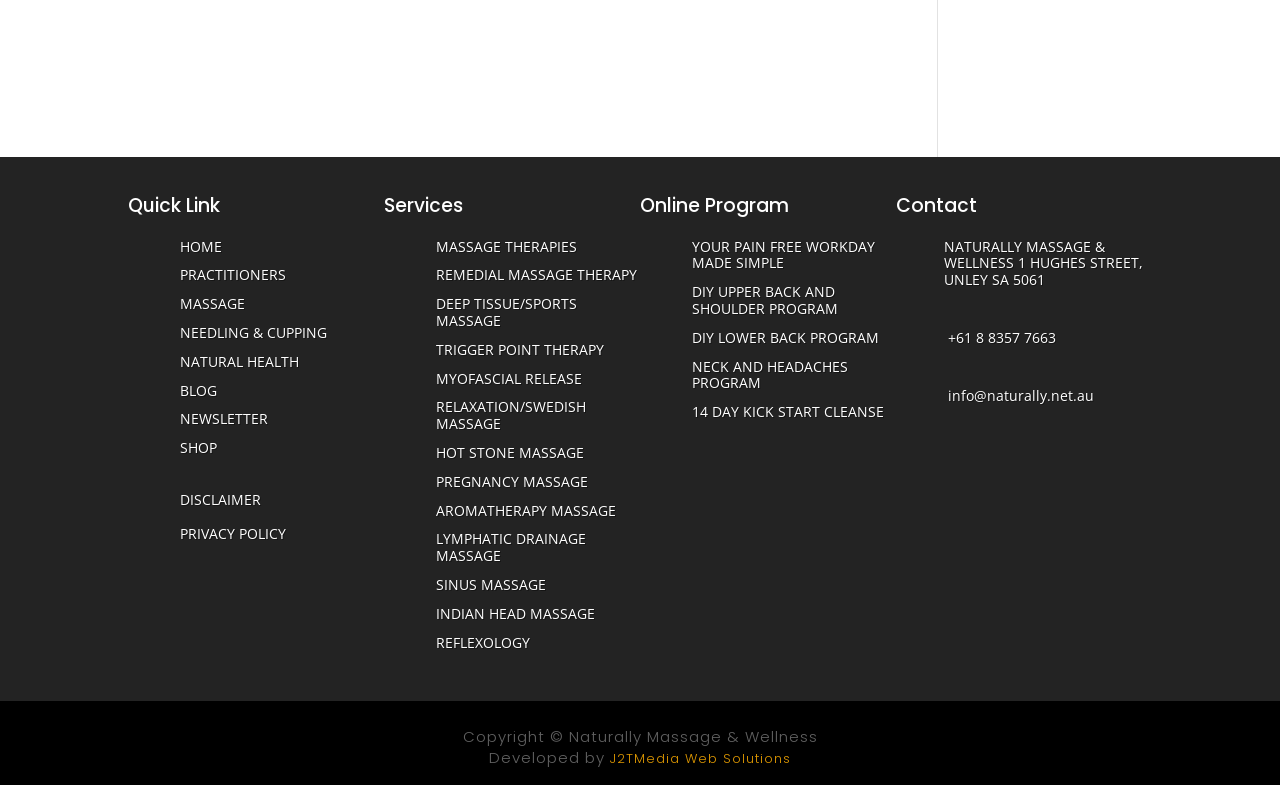Please locate the bounding box coordinates of the region I need to click to follow this instruction: "Click on MASSAGE".

[0.141, 0.374, 0.191, 0.398]